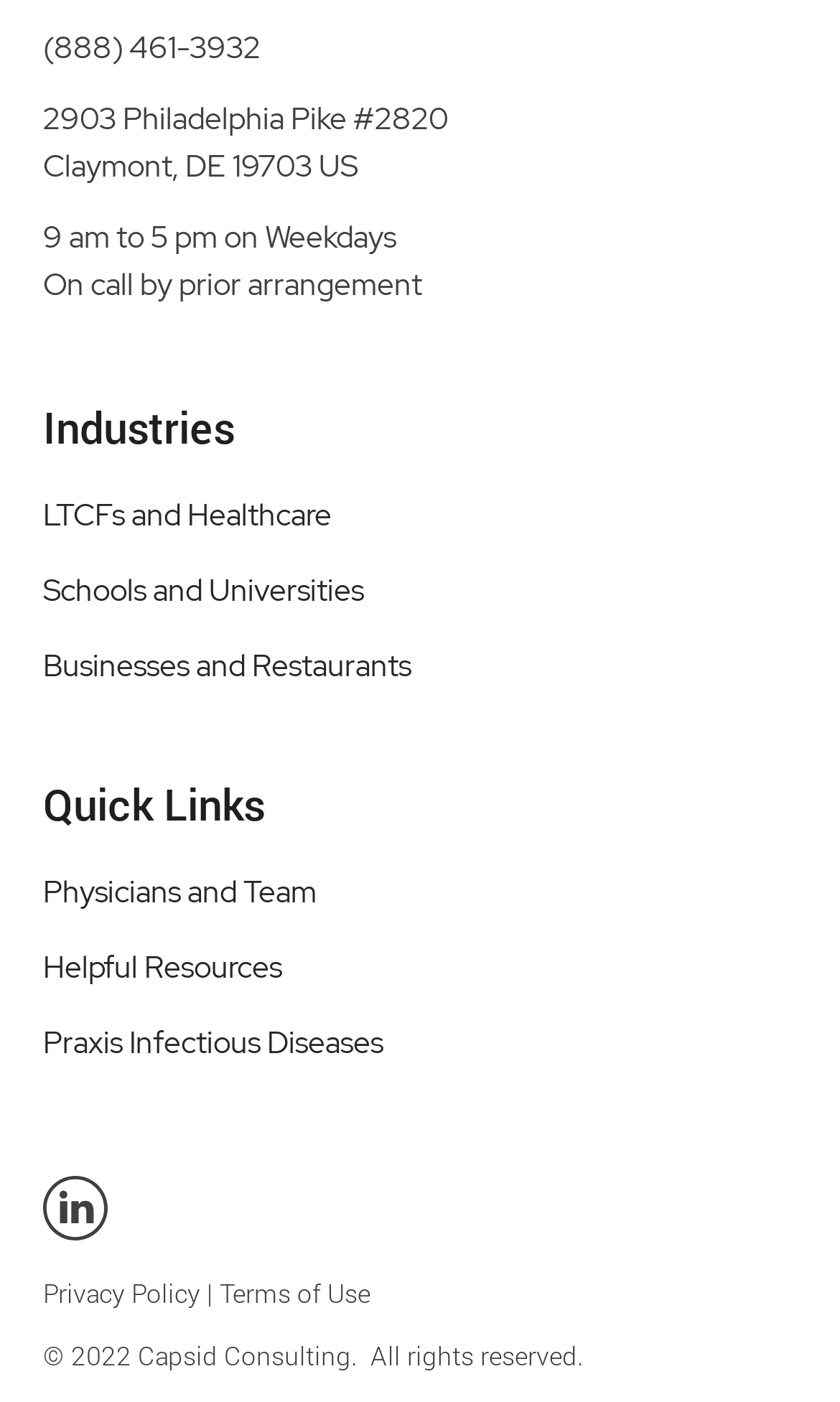Identify the bounding box of the HTML element described as: "#comp-l6pfts55 svg [data-color="1"] {fill: #404040;}".

[0.051, 0.839, 0.128, 0.885]